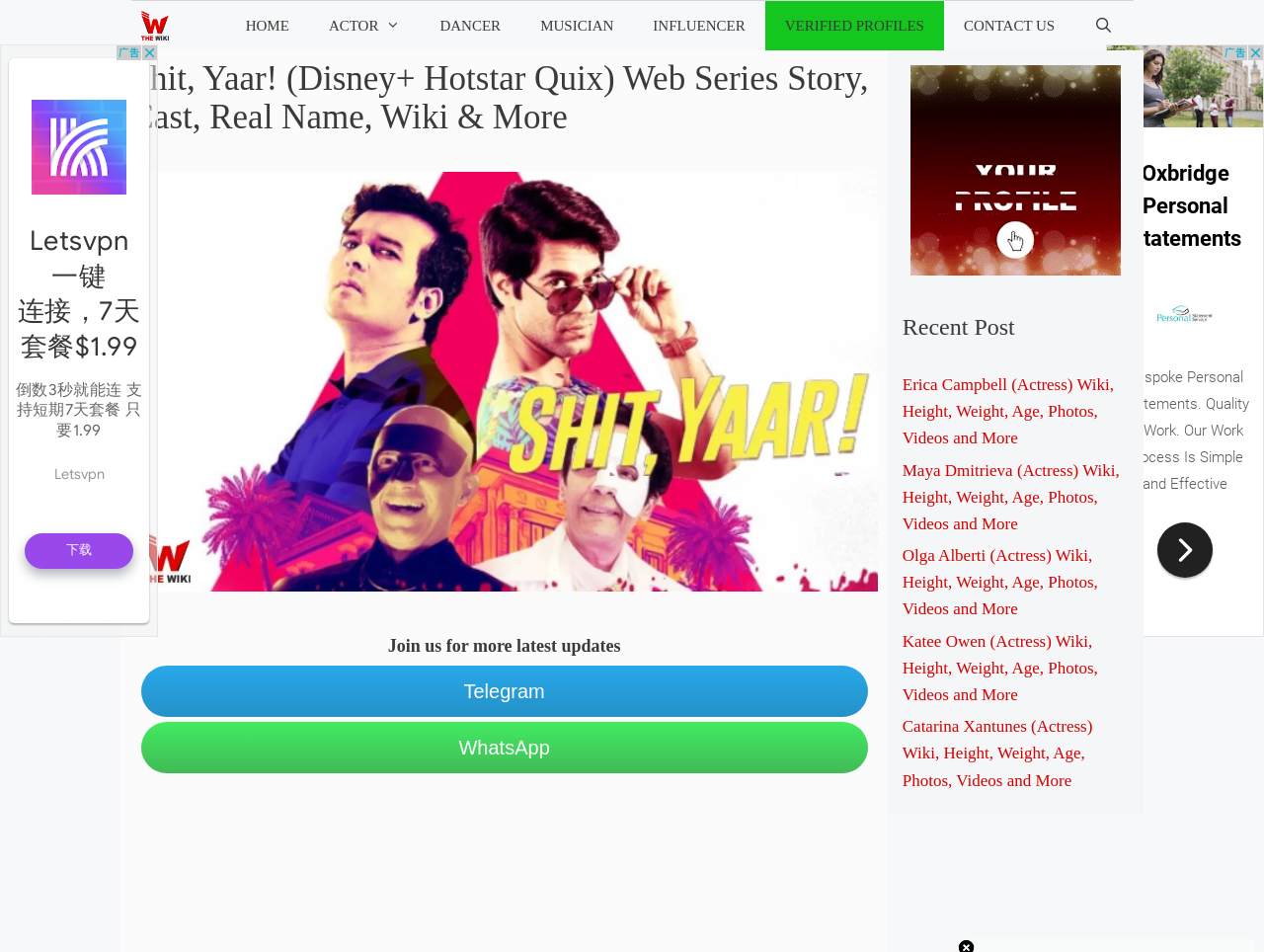Please reply to the following question with a single word or a short phrase:
What is the name of the web series?

Shit, Yaar!